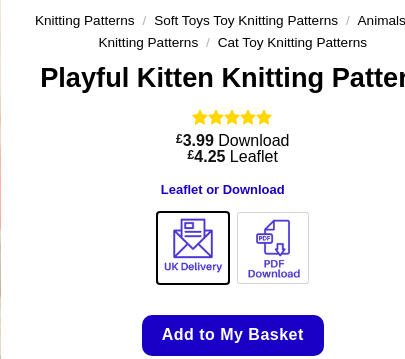Paint a vivid picture of the image with your description.

This image features the "Playful Kitten Knitting Pattern," a charming design tailored for knitting enthusiasts looking to create adorable soft toys. Prominently displayed is the product title, accompanied by a five-star rating, reflecting its popularity and quality. The pattern is offered for £3.99 as a downloadable item, with an additional leaflet option priced at £4.25. Below the pricing, there are clear calls to action, encouraging users to choose either the leaflet version or to download the pattern directly. Additional icons indicate options for UK delivery and a PDF download. A prominent button invites users to "Add to My Basket," enhancing the shopping experience for those interested in knitting projects. The layout is visually appealing, aimed at capturing the interest of those passionate about crafting and sewing.